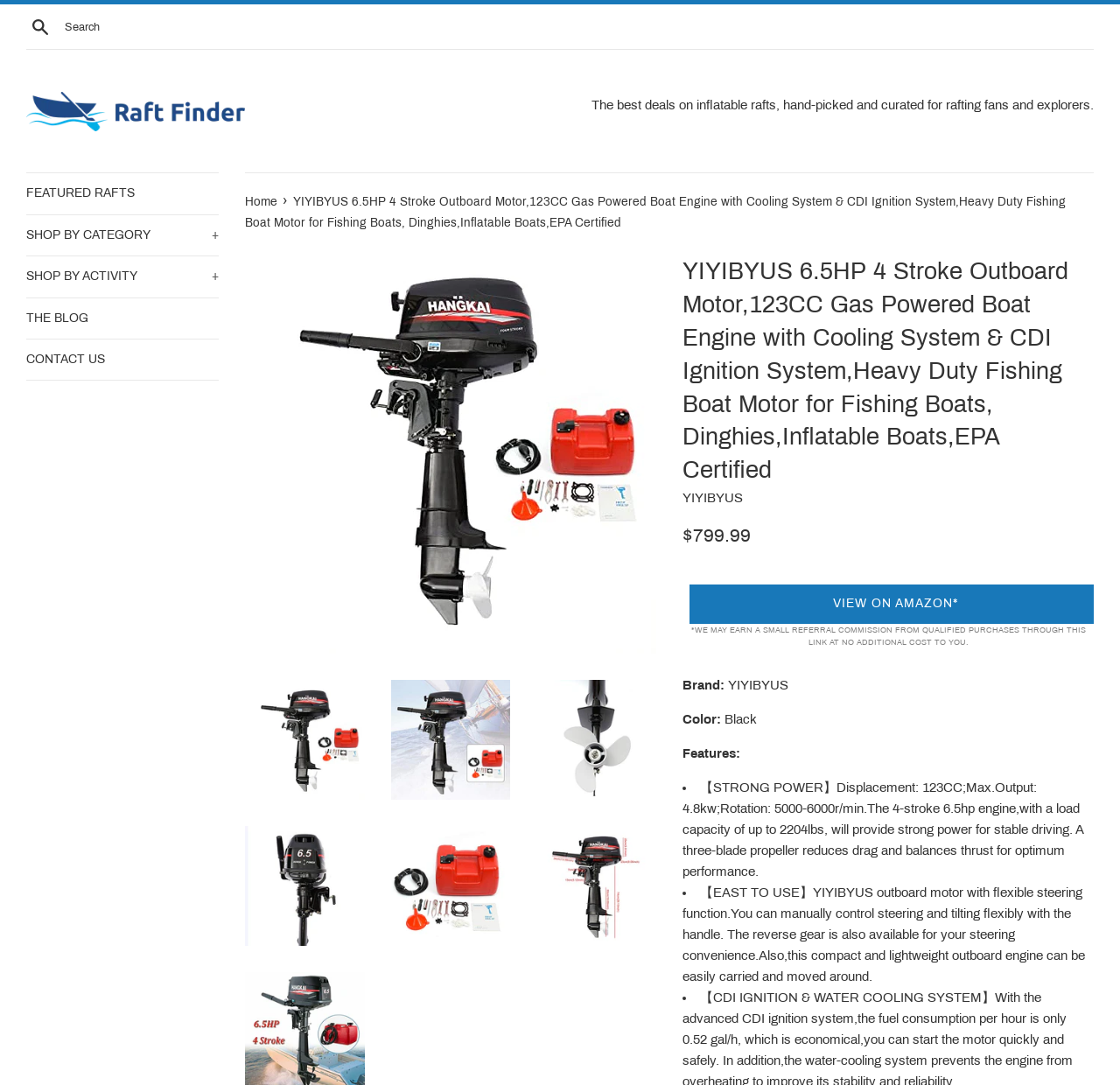Please provide a one-word or short phrase answer to the question:
What is the brand of the outboard motor?

YIYIBYUS